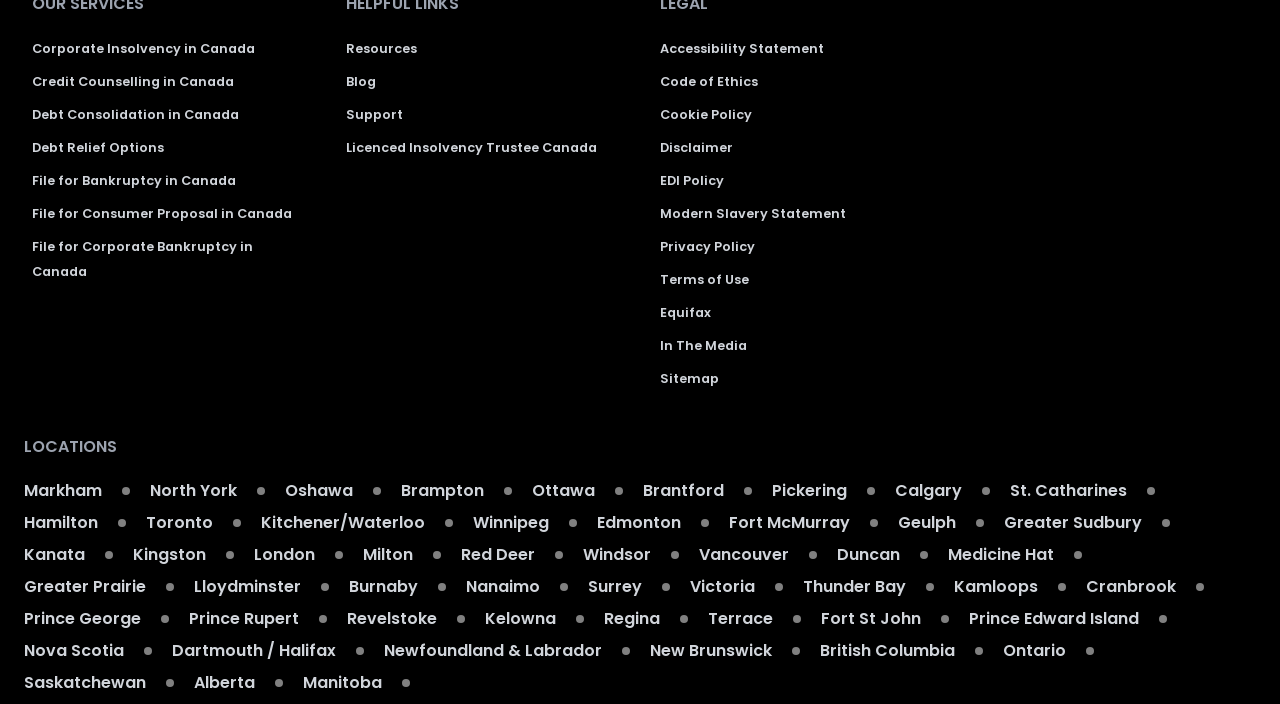Given the element description Nanaimo, identify the bounding box coordinates for the UI element on the webpage screenshot. The format should be (top-left x, top-left y, bottom-right x, bottom-right y), with values between 0 and 1.

[0.364, 0.817, 0.422, 0.849]